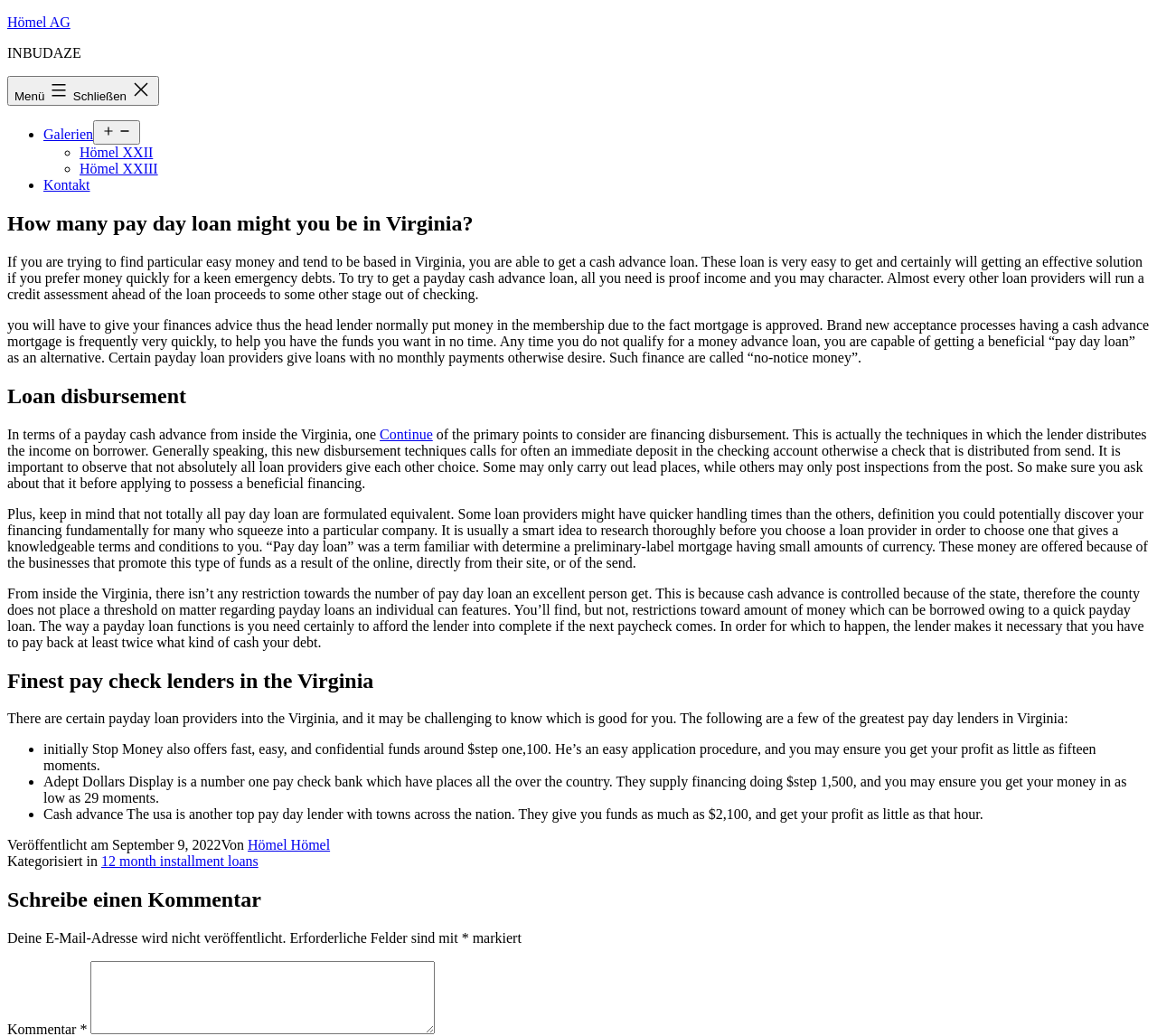Given the description of the UI element: "My account", predict the bounding box coordinates in the form of [left, top, right, bottom], with each value being a float between 0 and 1.

None